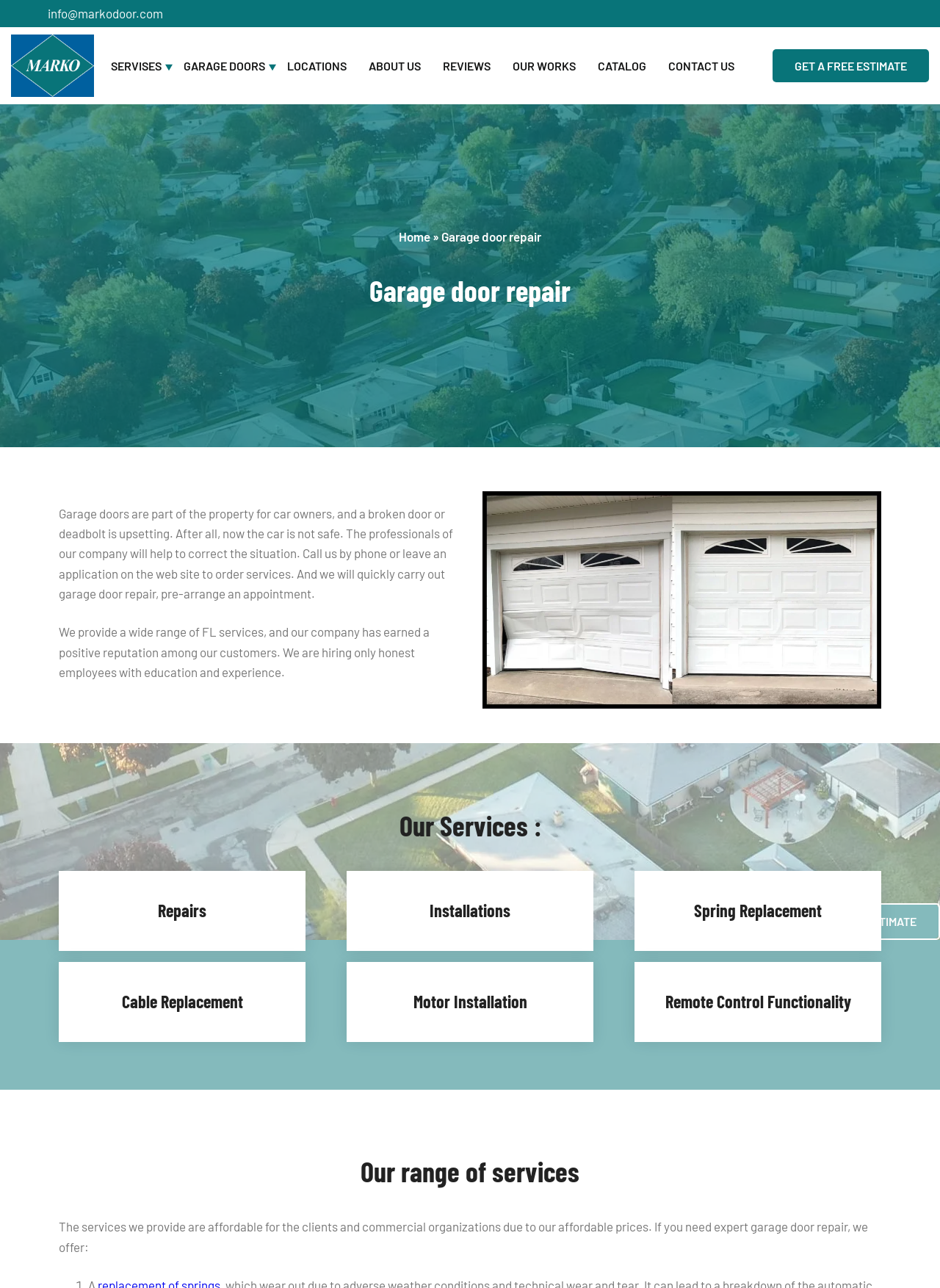Can you find the bounding box coordinates for the element that needs to be clicked to execute this instruction: "Click the 'GET A FREE ESTIMATE' button"? The coordinates should be given as four float numbers between 0 and 1, i.e., [left, top, right, bottom].

[0.822, 0.038, 0.988, 0.064]